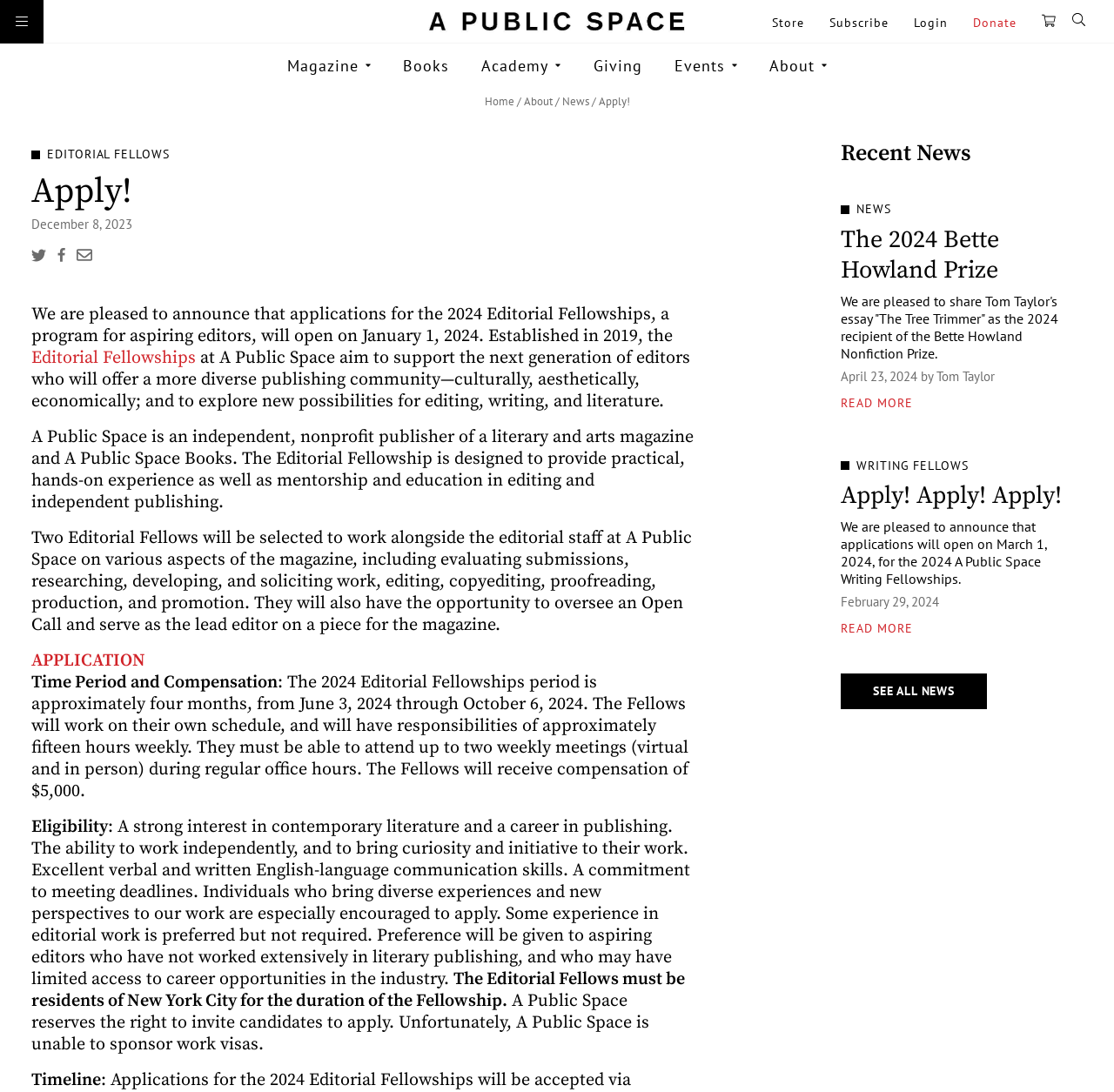Generate a thorough description of the webpage.

The webpage is titled "Apply!" and appears to be a call for applications for the 2024 Editorial Fellowships at A Public Space, a literary and arts magazine and book publisher. 

At the top of the page, there is a navigation menu with links to "A Public Space", "Store", "Subscribe", "Login", "Donate", and "View Cart". Below this, there are buttons for "Magazine", "Books", "Academy", "Giving", and "Events", each accompanied by an image. 

A search bar is located on the right side of the page, allowing users to search the website. 

The main content of the page is divided into sections. The first section announces the opening of applications for the 2024 Editorial Fellowships, with a heading "Apply!" and a brief description of the program. 

Below this, there are social media links to share the announcement on Twitter, Facebook, and via email. 

The next section provides more detailed information about the fellowship, including the time period, compensation, eligibility, and timeline for applications. 

Further down the page, there is a section titled "Recent News" with links to news articles, including "The 2024 Bette Howland Prize" and "Apply! Apply! Apply!", each with a brief summary and a "READ MORE" link. 

Finally, there is a link to "SEE ALL NEWS" at the bottom of the page.